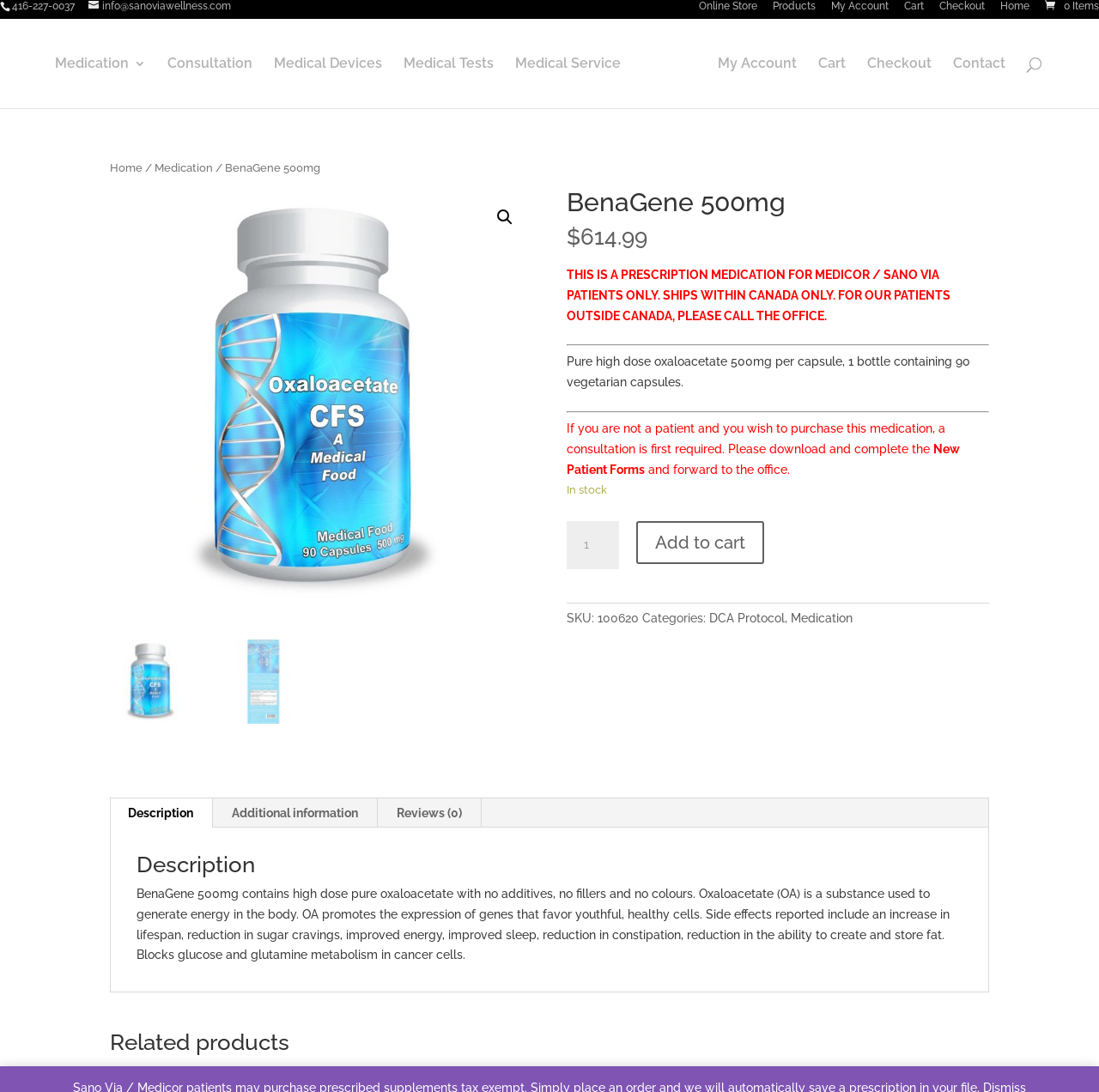Indicate the bounding box coordinates of the clickable region to achieve the following instruction: "View medication details."

[0.141, 0.148, 0.194, 0.16]